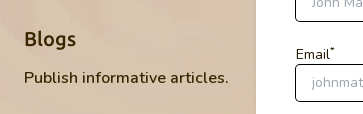What is the atmosphere created by the background?
Using the information from the image, answer the question thoroughly.

The warm background complements the textual elements, creating an inviting atmosphere for users interested in content marketing strategies, making them feel welcome and engaged.